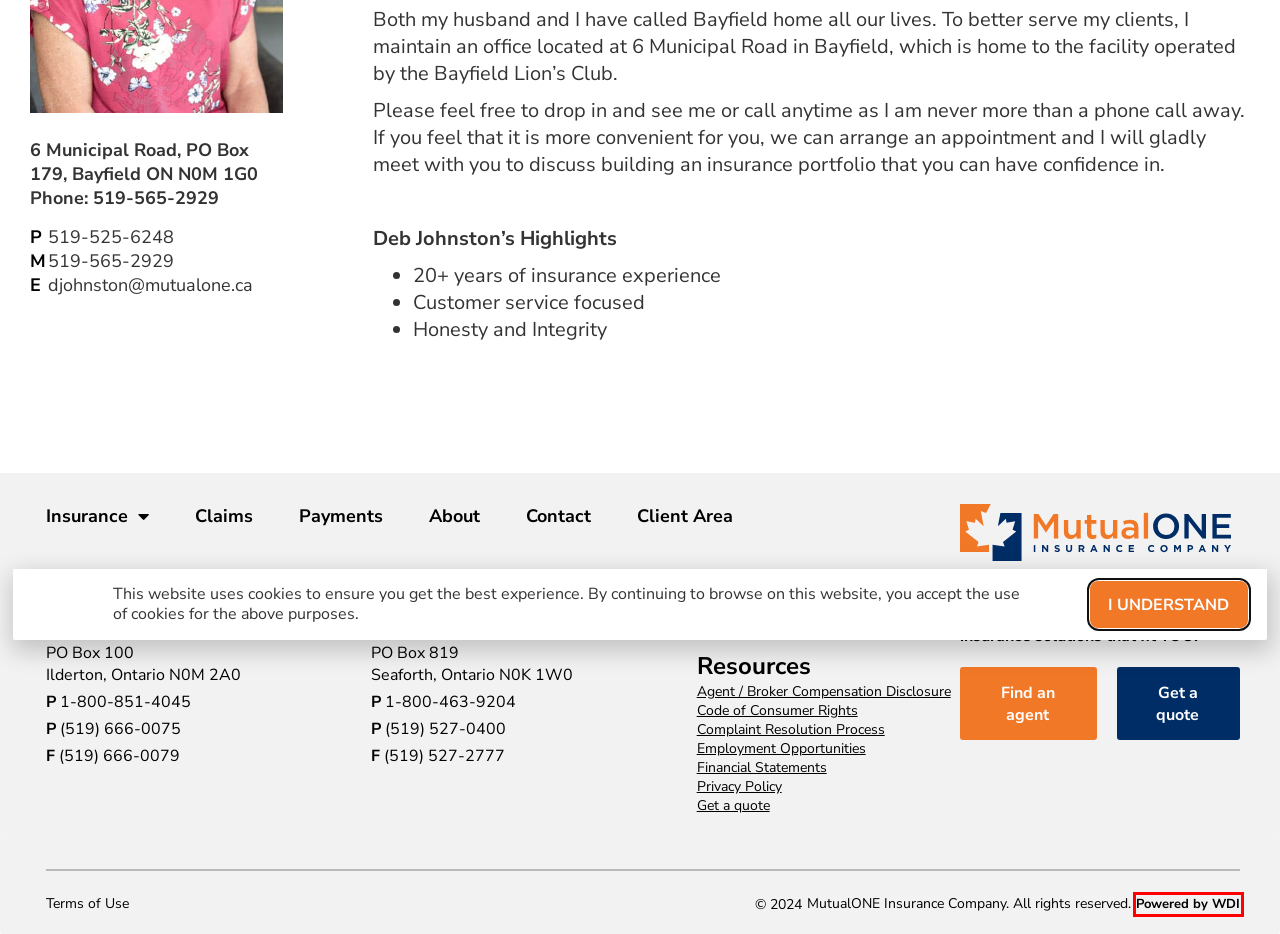Examine the screenshot of the webpage, which includes a red bounding box around an element. Choose the best matching webpage description for the page that will be displayed after clicking the element inside the red bounding box. Here are the candidates:
A. Privacy Policy | MutualONE Insurance Company
B. Agents And Broker Commission | MutualONE Insurance Company
C. Team Members | MutualONE Insurance Company
D. Website Design Services for Barrie | Web Dev Interactive
E. Insurance Quote Request Form | MutualONE Insurance Company
F. Claims | MutualONE Insurance Company
G. Client Wordings Area | MutualONE Insurance Company
H. Terms Of Use | MutualONE Insurance Company

D